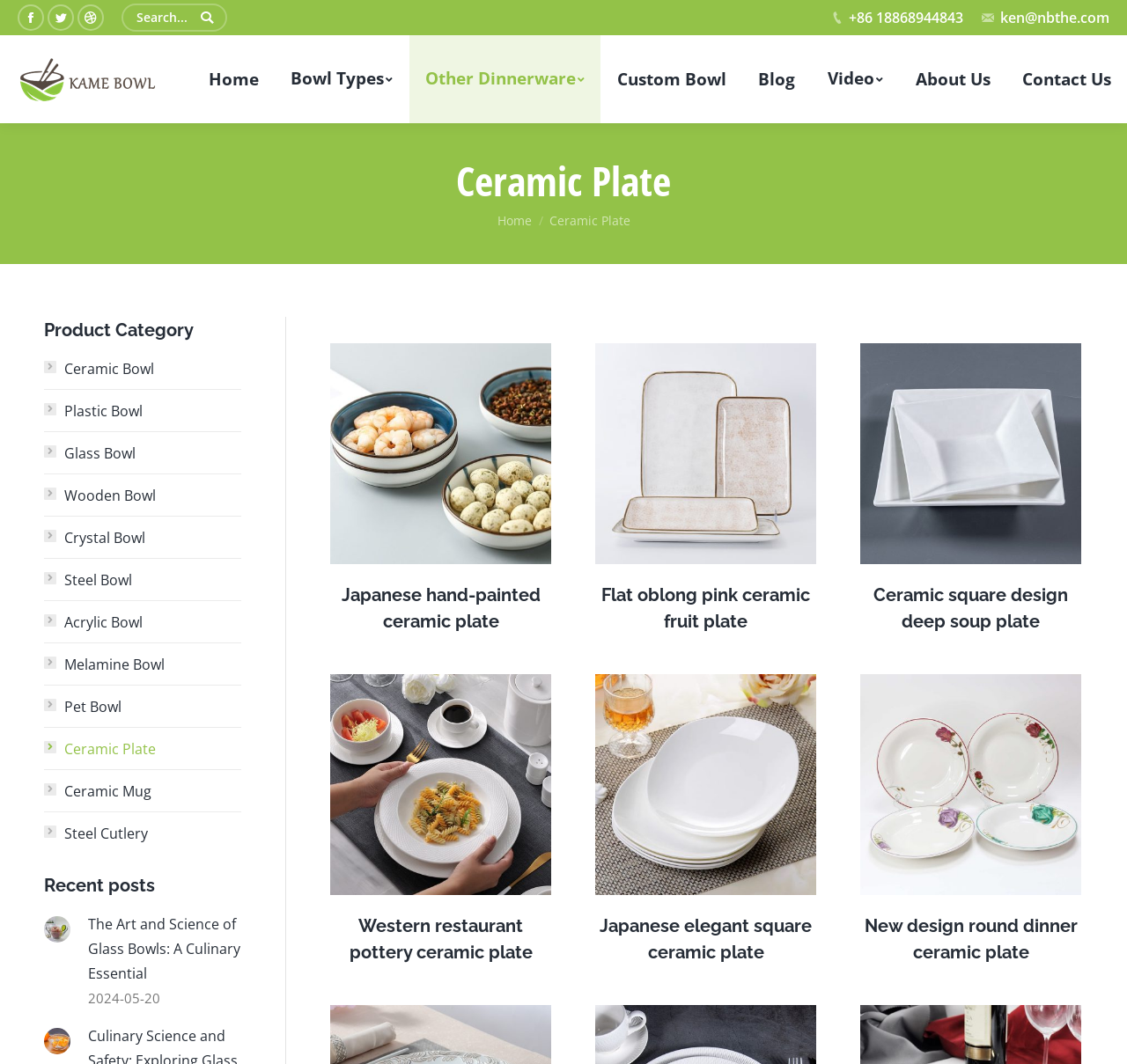Extract the bounding box coordinates for the described element: "Japanese elegant square ceramic plate". The coordinates should be represented as four float numbers between 0 and 1: [left, top, right, bottom].

[0.528, 0.858, 0.724, 0.907]